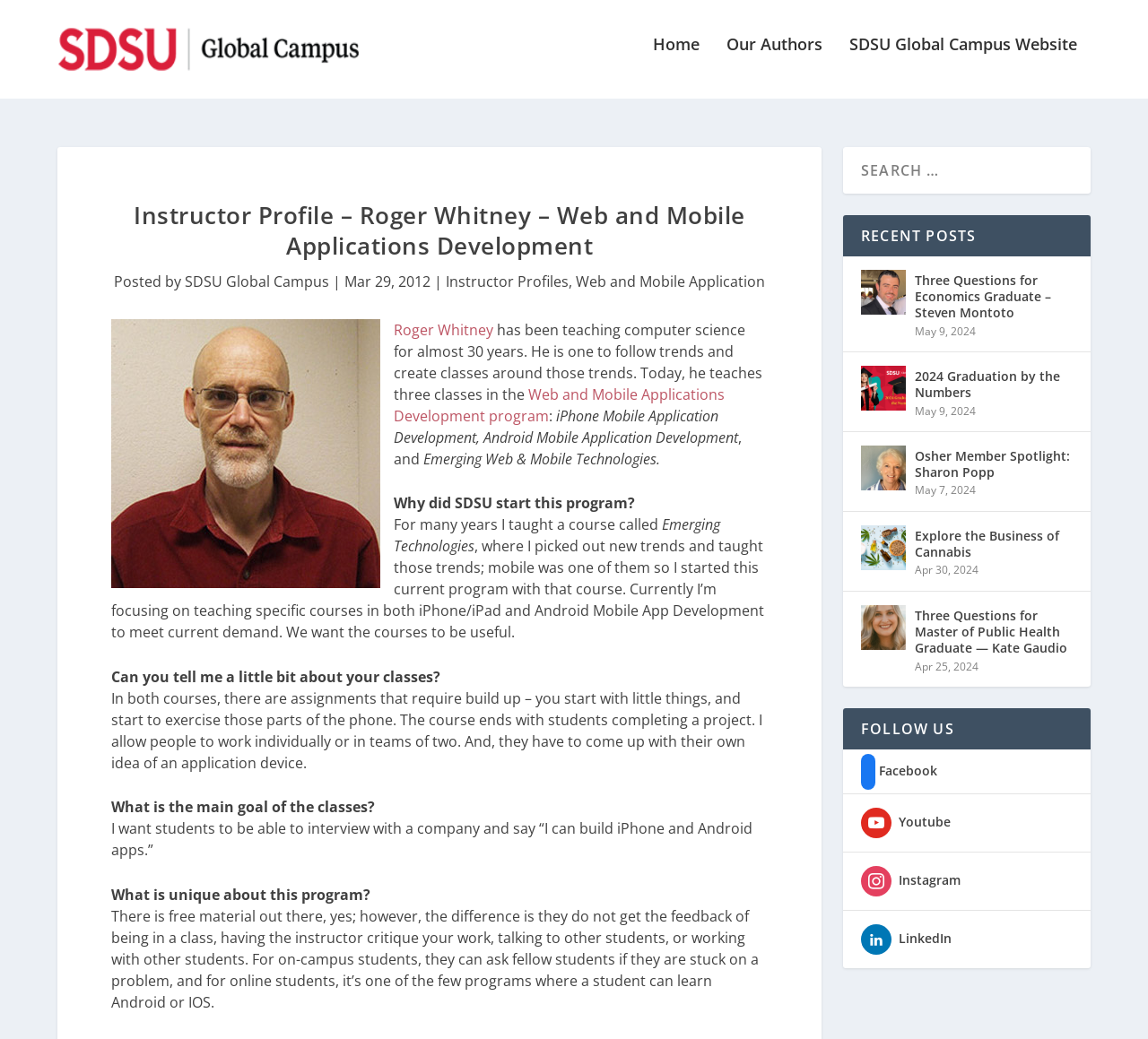Locate the bounding box coordinates of the clickable area needed to fulfill the instruction: "Follow SDSU Global Campus on Facebook".

[0.75, 0.722, 0.816, 0.738]